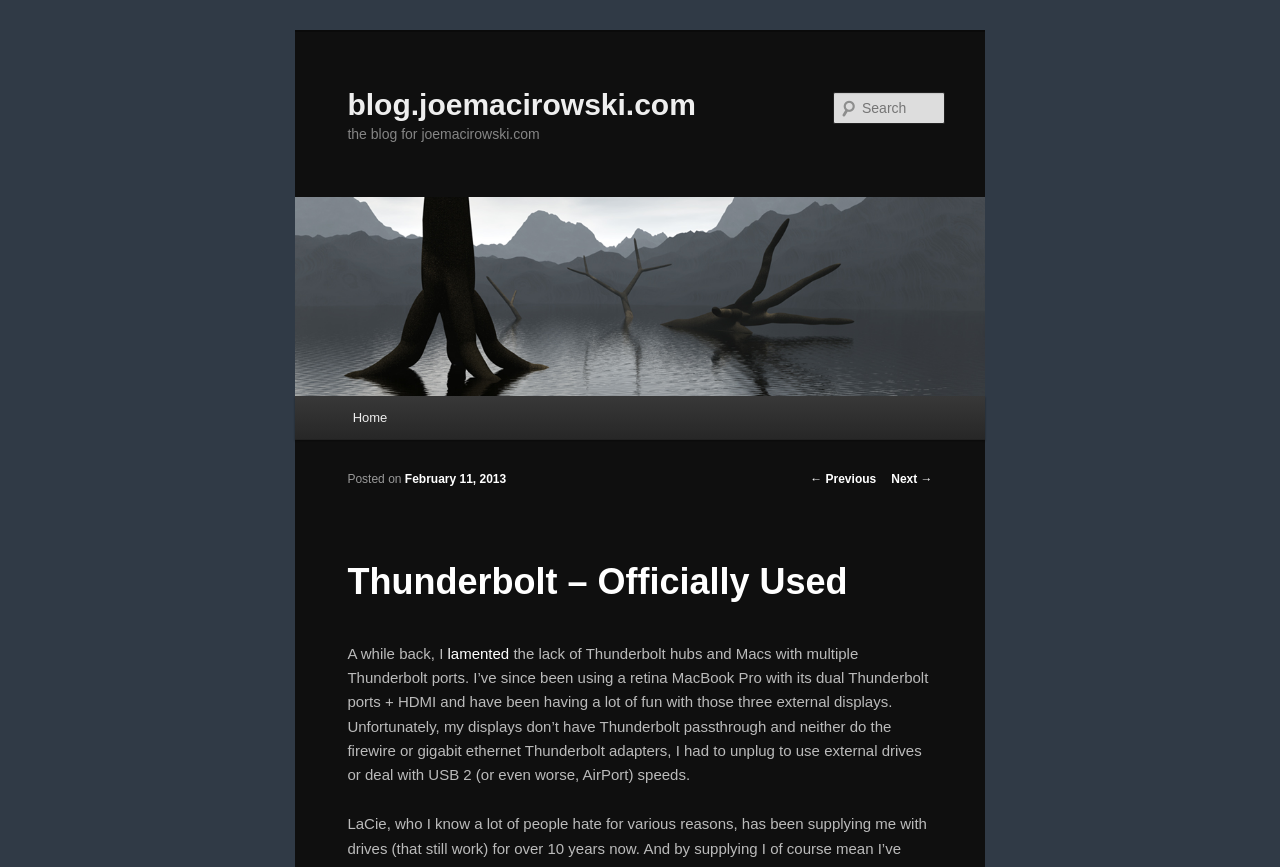Respond concisely with one word or phrase to the following query:
How many external displays are being used?

three